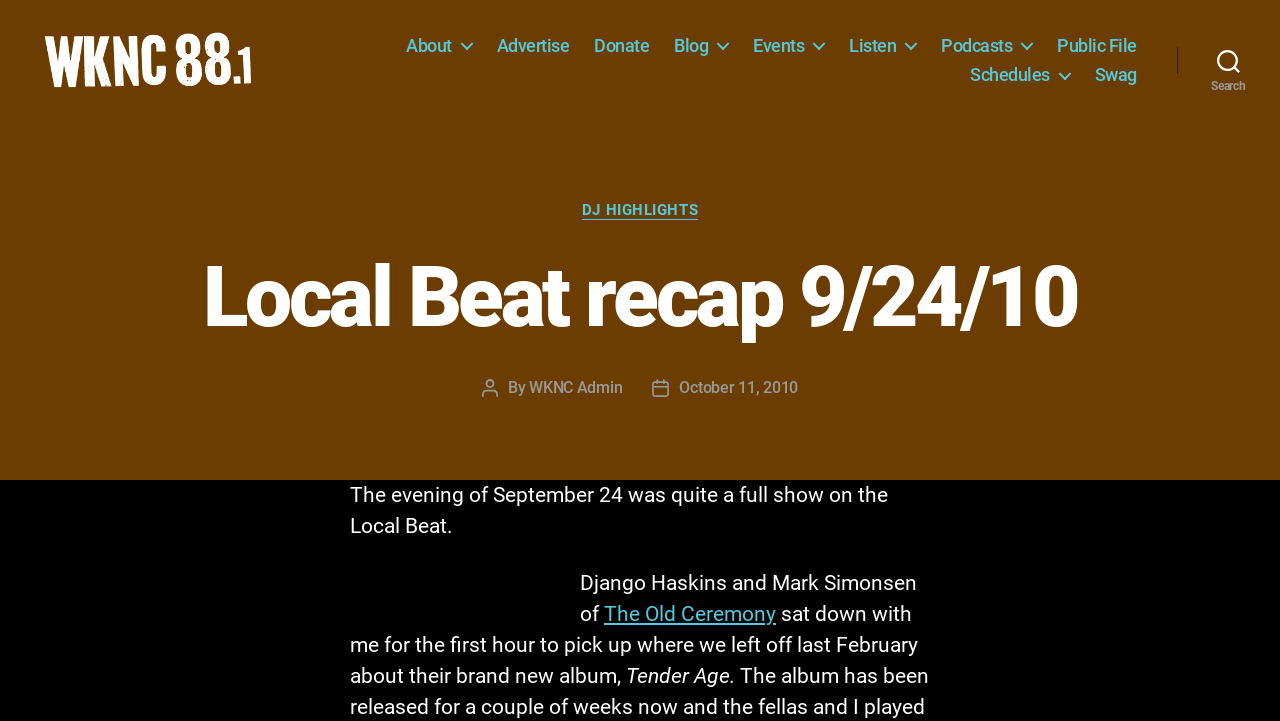Please identify the bounding box coordinates of the element's region that I should click in order to complete the following instruction: "Visit the 'Blog' page". The bounding box coordinates consist of four float numbers between 0 and 1, i.e., [left, top, right, bottom].

[0.527, 0.058, 0.569, 0.088]